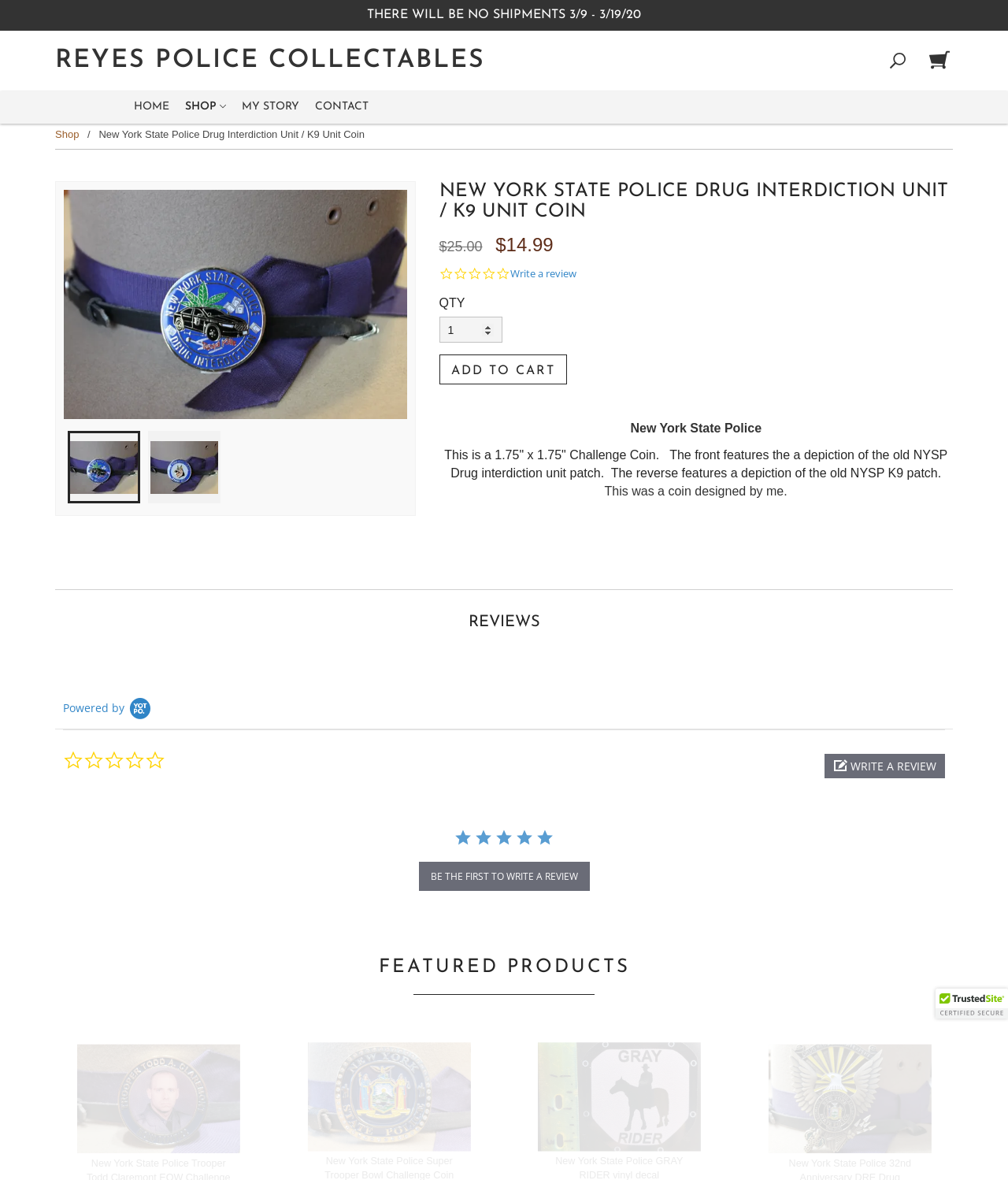Identify the bounding box of the HTML element described here: "The WRspice Interface Control Panel". Provide the coordinates as four float numbers between 0 and 1: [left, top, right, bottom].

None